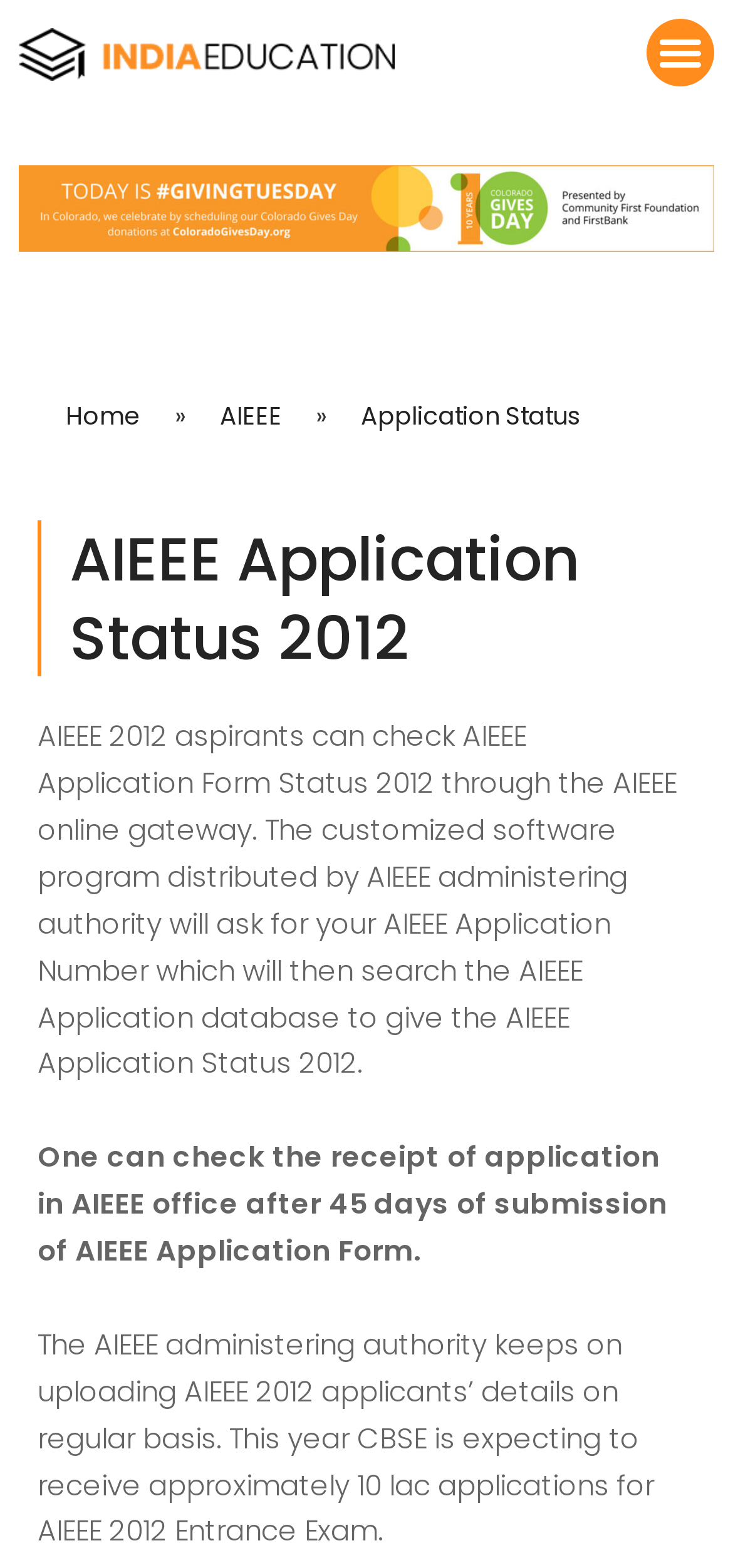Bounding box coordinates should be in the format (top-left x, top-left y, bottom-right x, bottom-right y) and all values should be floating point numbers between 0 and 1. Determine the bounding box coordinate for the UI element described as: < All topics

None